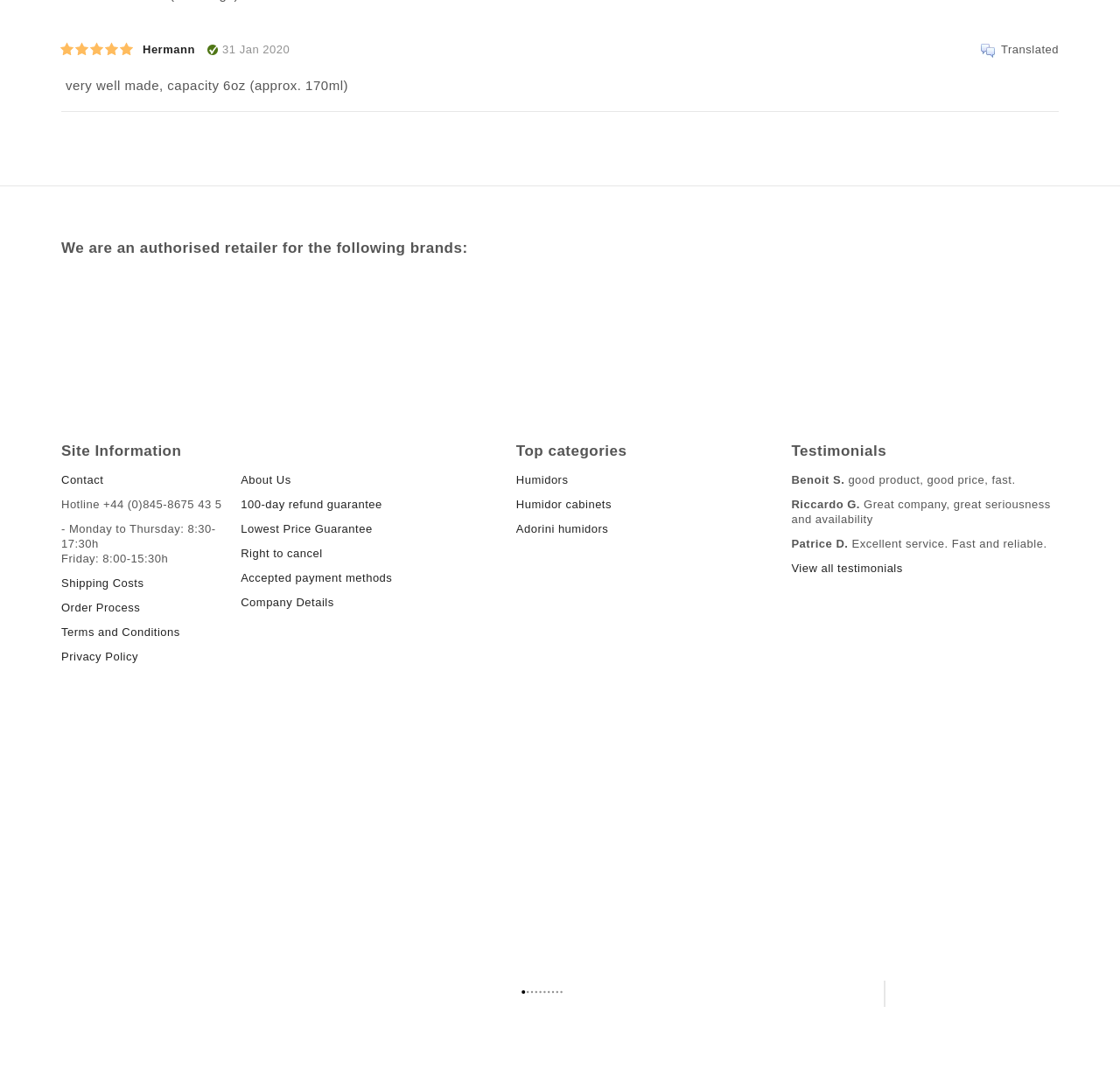Analyze the image and give a detailed response to the question:
What is the hotline number of the company?

I looked for the contact information on the webpage and found the hotline number, which is +44 (0)845-8675 43 5, along with the working hours of the company.